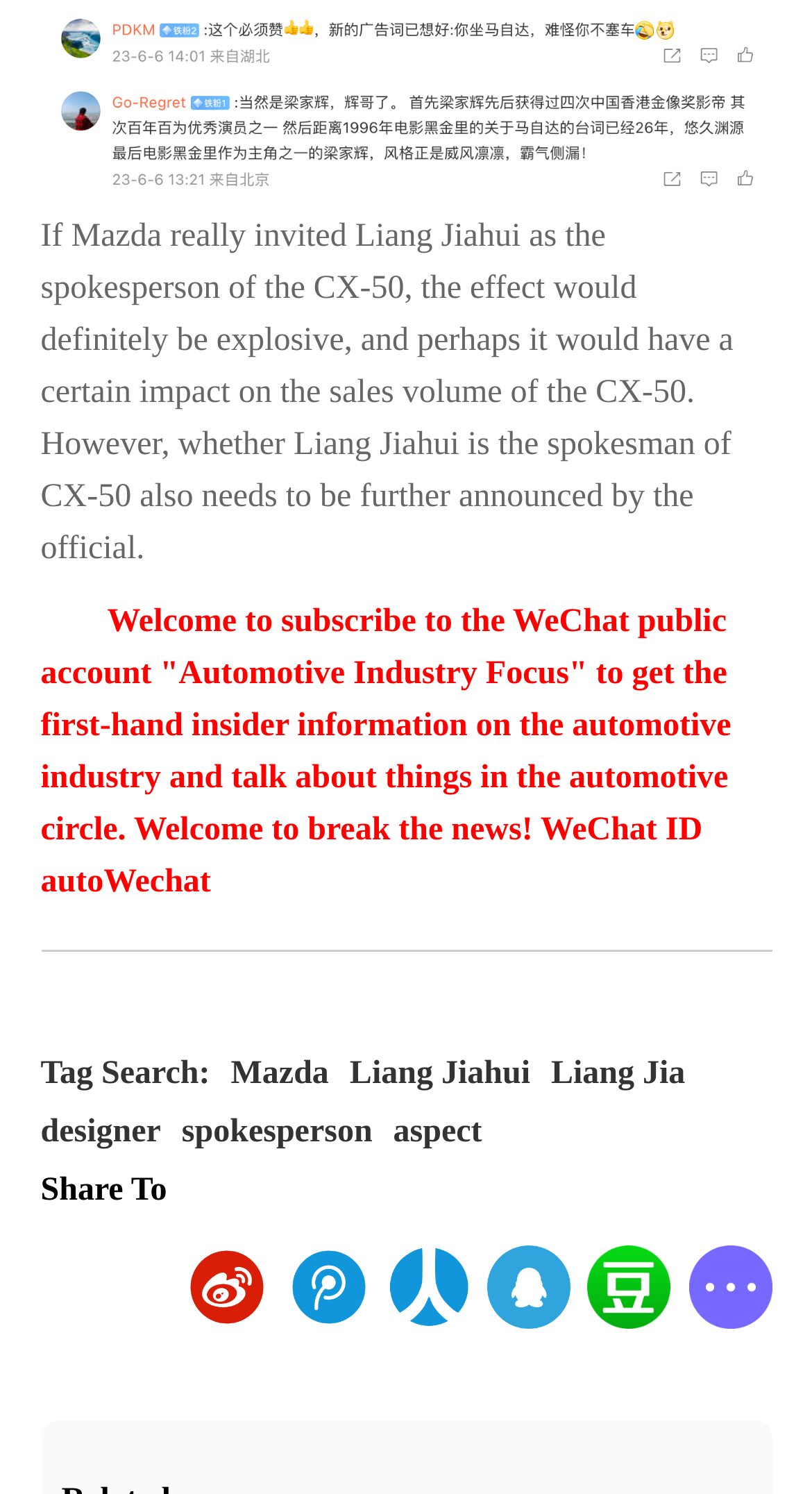Please identify the bounding box coordinates of the region to click in order to complete the task: "Subscribe to Automotive Industry Focus". The coordinates must be four float numbers between 0 and 1, specified as [left, top, right, bottom].

[0.05, 0.404, 0.901, 0.602]